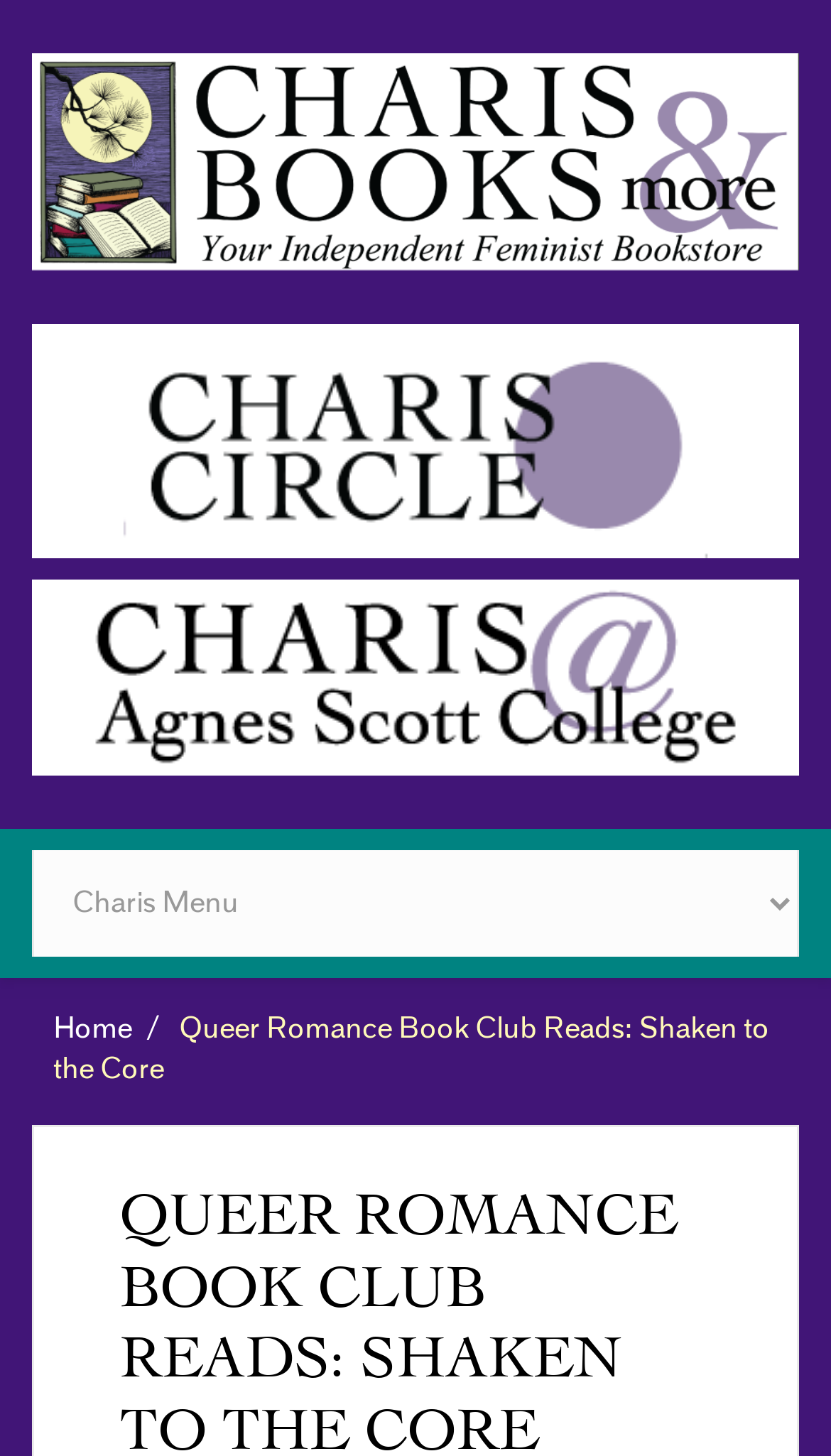Is the 'Home' link aligned to the left?
Please utilize the information in the image to give a detailed response to the question.

By examining the bounding box coordinates of the 'Home' link element, I found that its left coordinate (x1) is 0.064, which is close to 0, indicating that the link is aligned to the left.